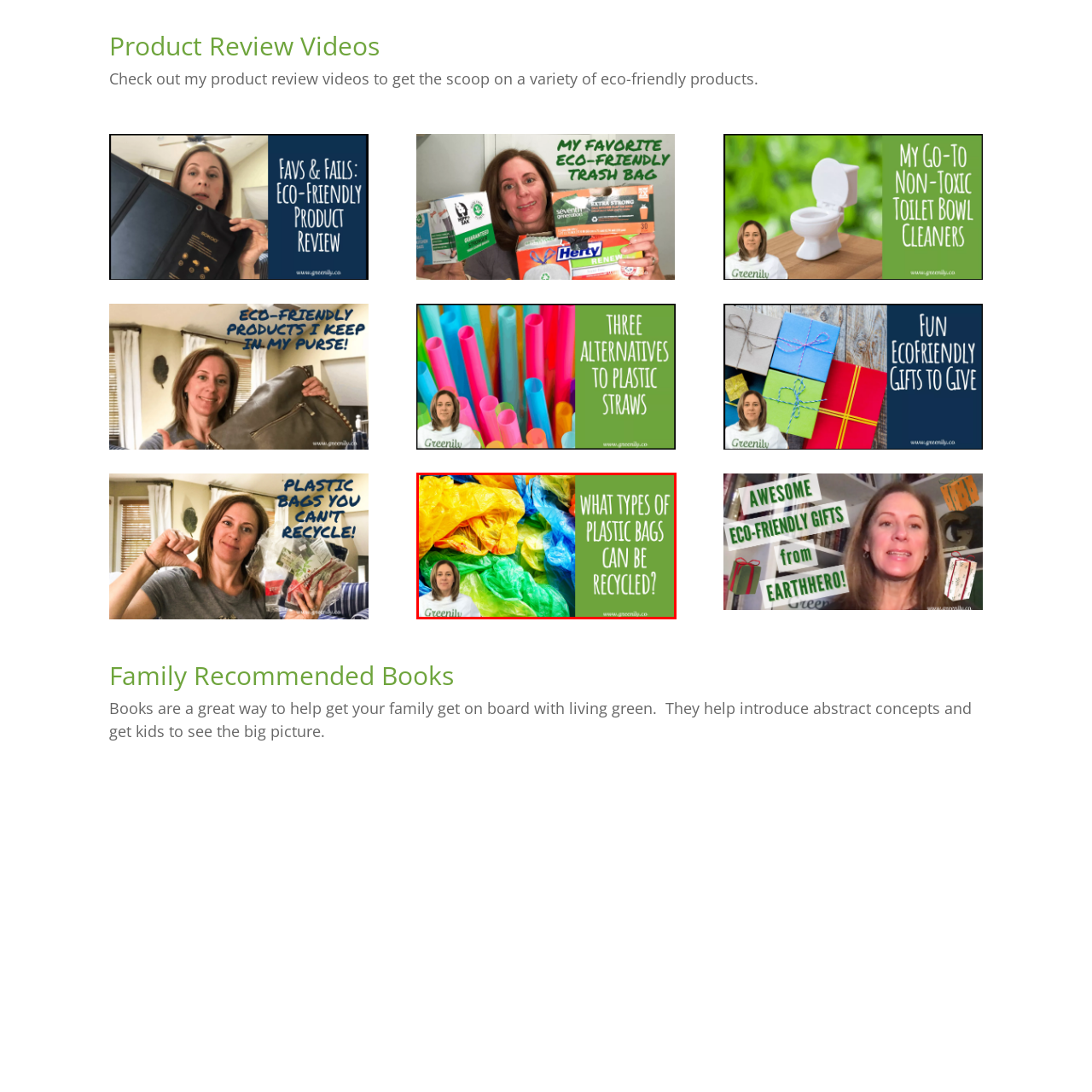What is the purpose of the text box on the right side?
Examine the image inside the red bounding box and give an in-depth answer to the question, using the visual evidence provided.

The text box on the right side poses the question 'What types of plastic bags can be recycled?' in a bold, eye-catching font, which is designed to invite viewers to engage with the topic of recycling.